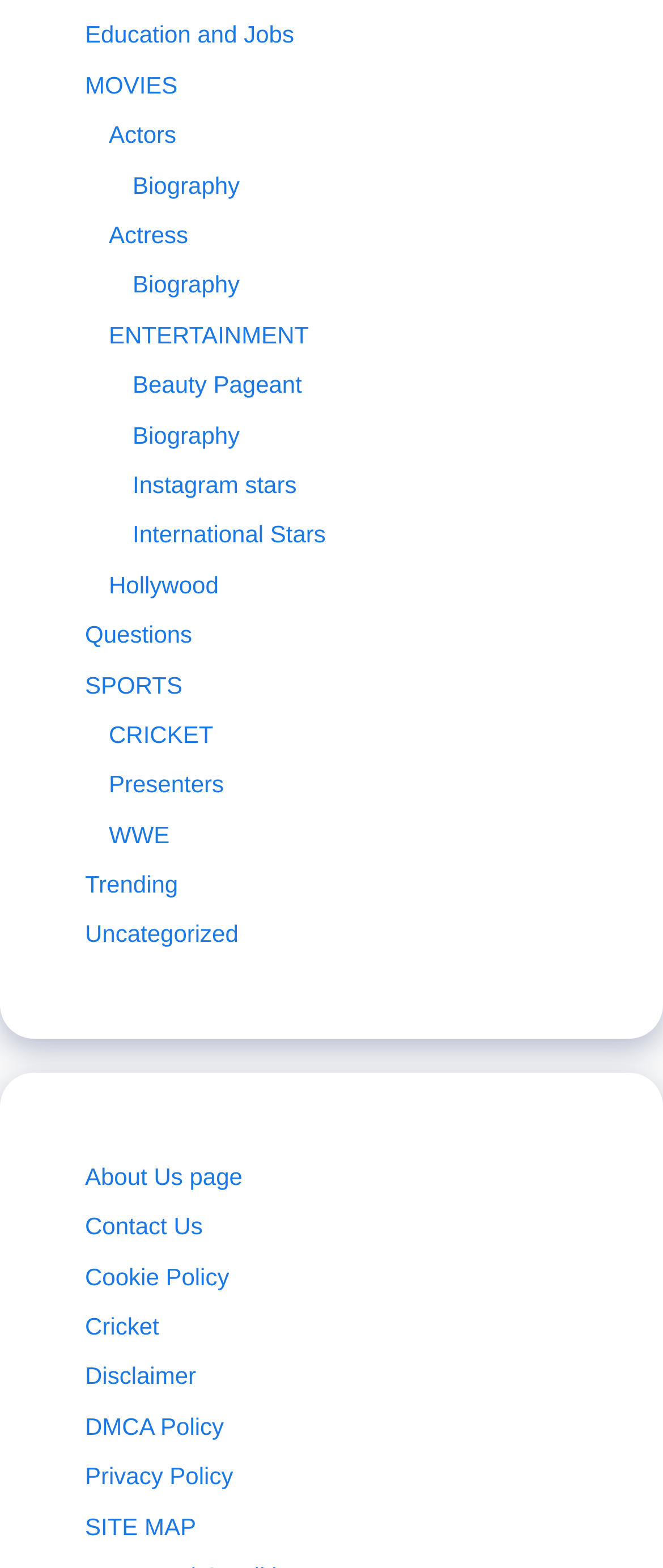Give a one-word or one-phrase response to the question: 
What is the last link listed on the webpage?

SITE MAP